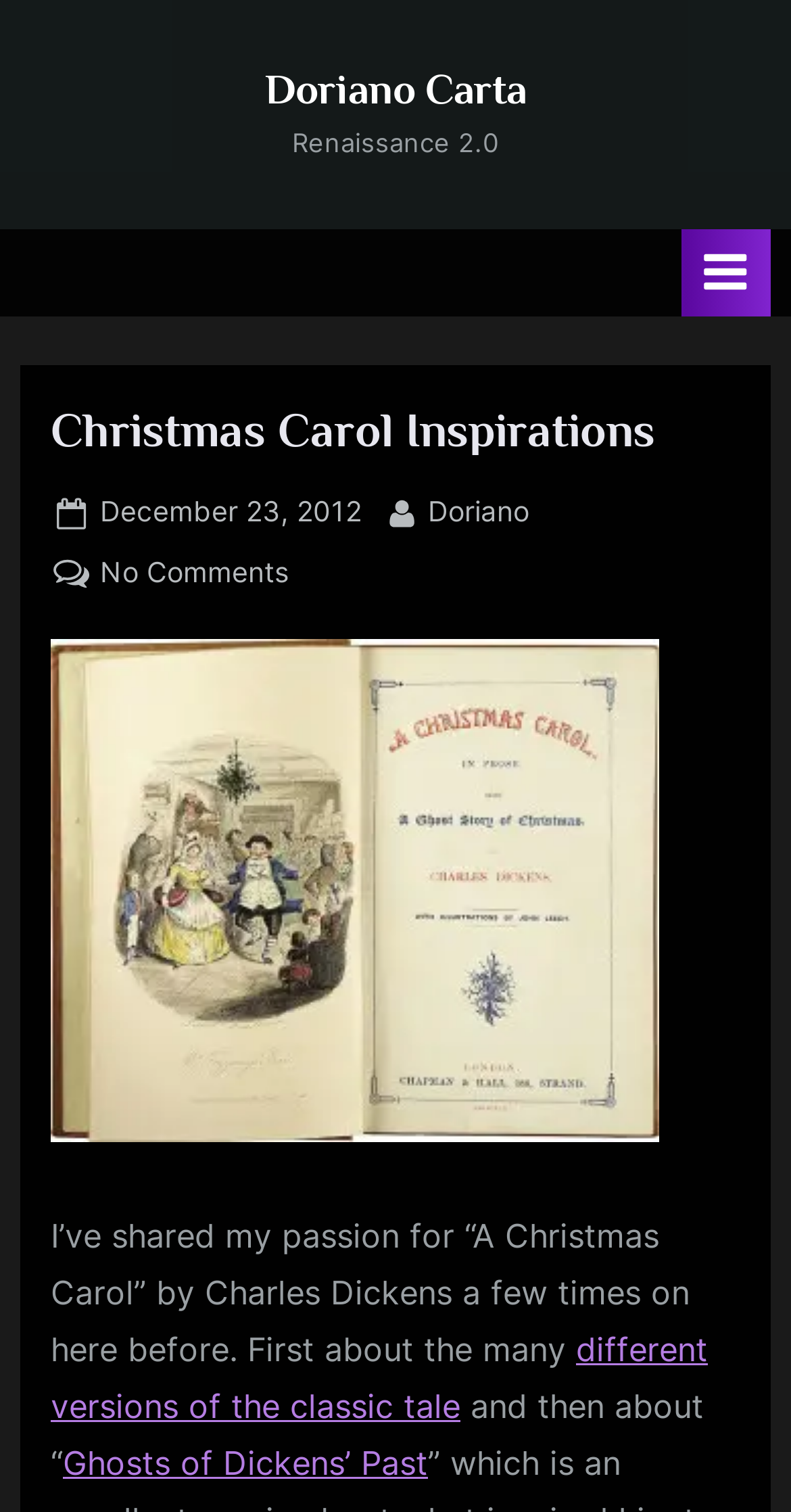Specify the bounding box coordinates of the region I need to click to perform the following instruction: "Read more about different versions of the classic tale". The coordinates must be four float numbers in the range of 0 to 1, i.e., [left, top, right, bottom].

[0.064, 0.878, 0.895, 0.943]